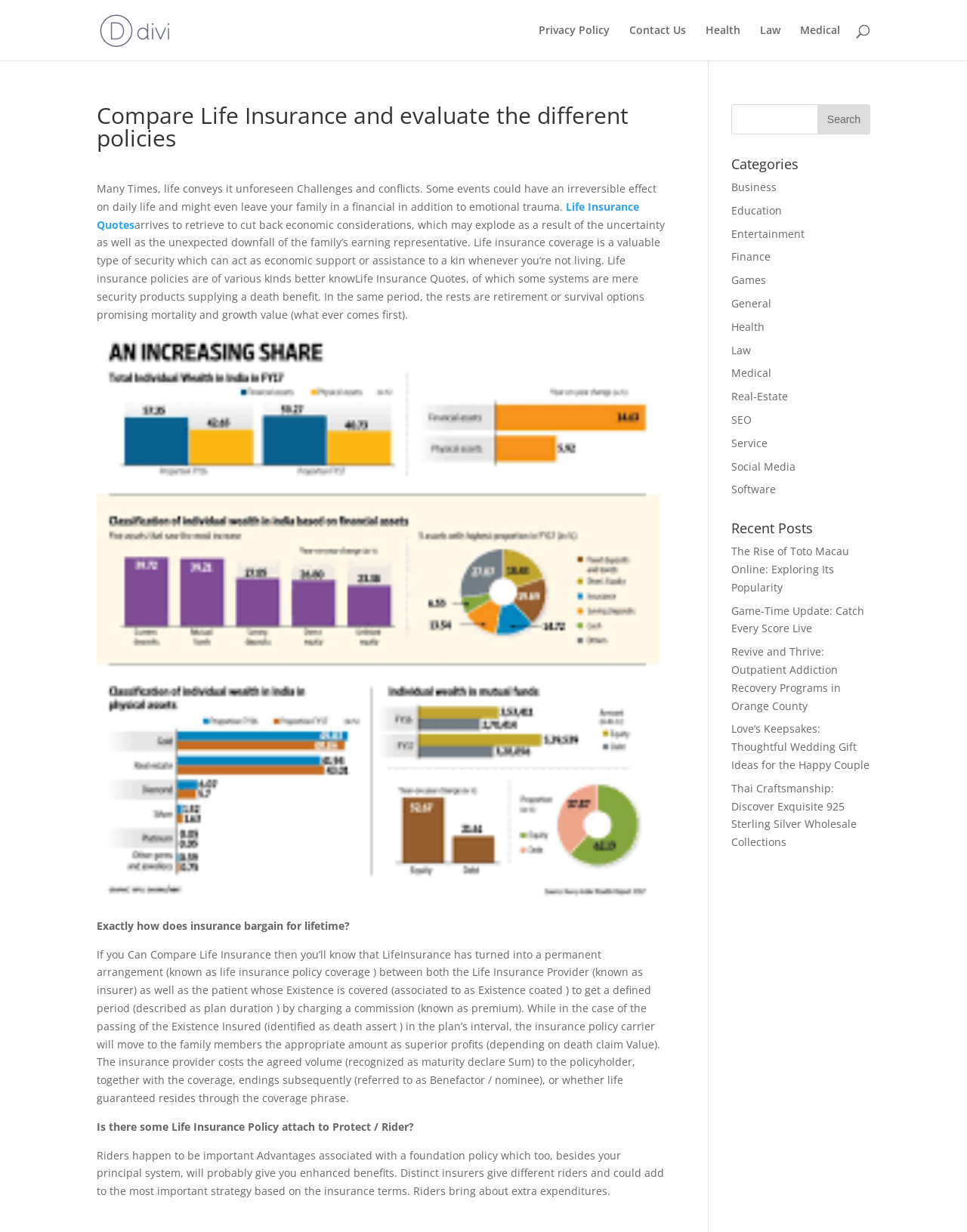Specify the bounding box coordinates of the area to click in order to follow the given instruction: "View recent posts."

[0.756, 0.423, 0.9, 0.44]